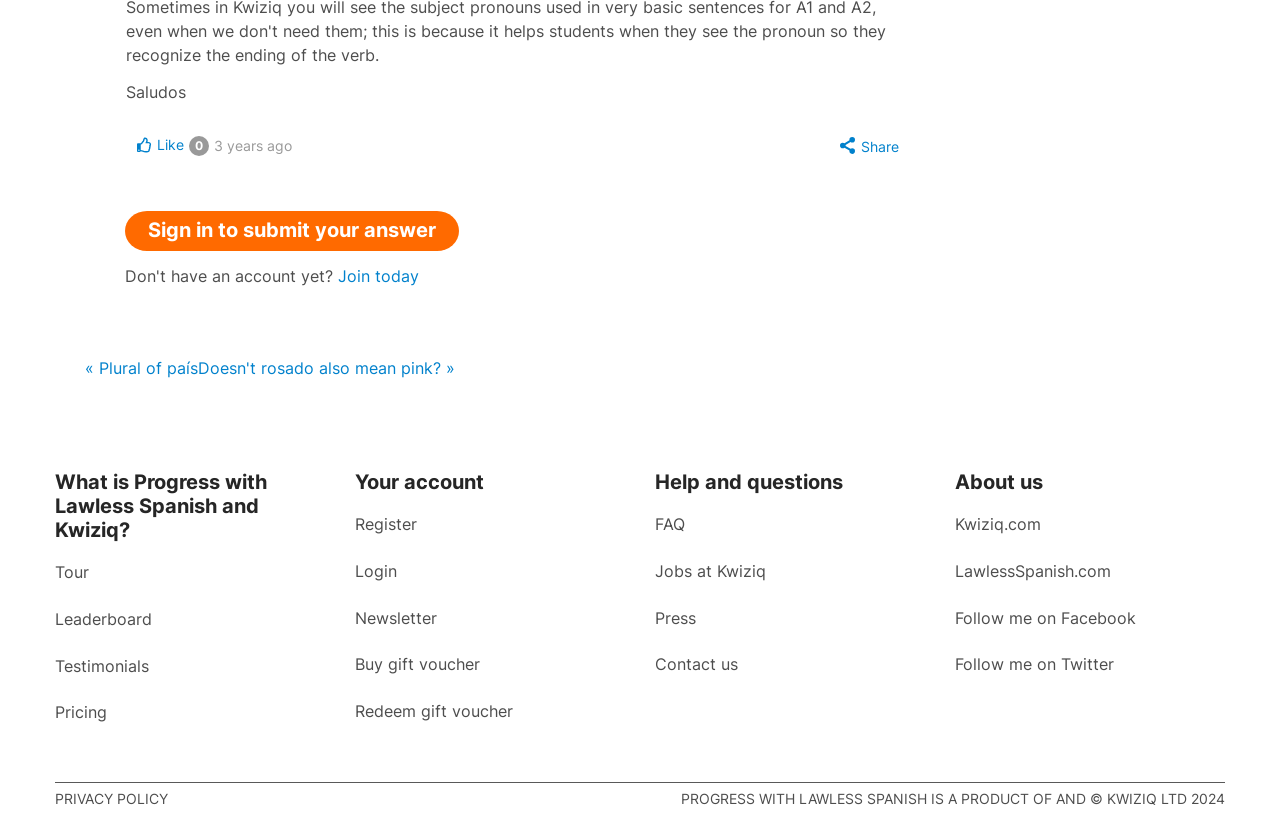Analyze the image and provide a detailed answer to the question: What is the greeting at the top of the page?

The top of the page has a static text element with the OCR text 'Saludos', which is a common Spanish greeting.